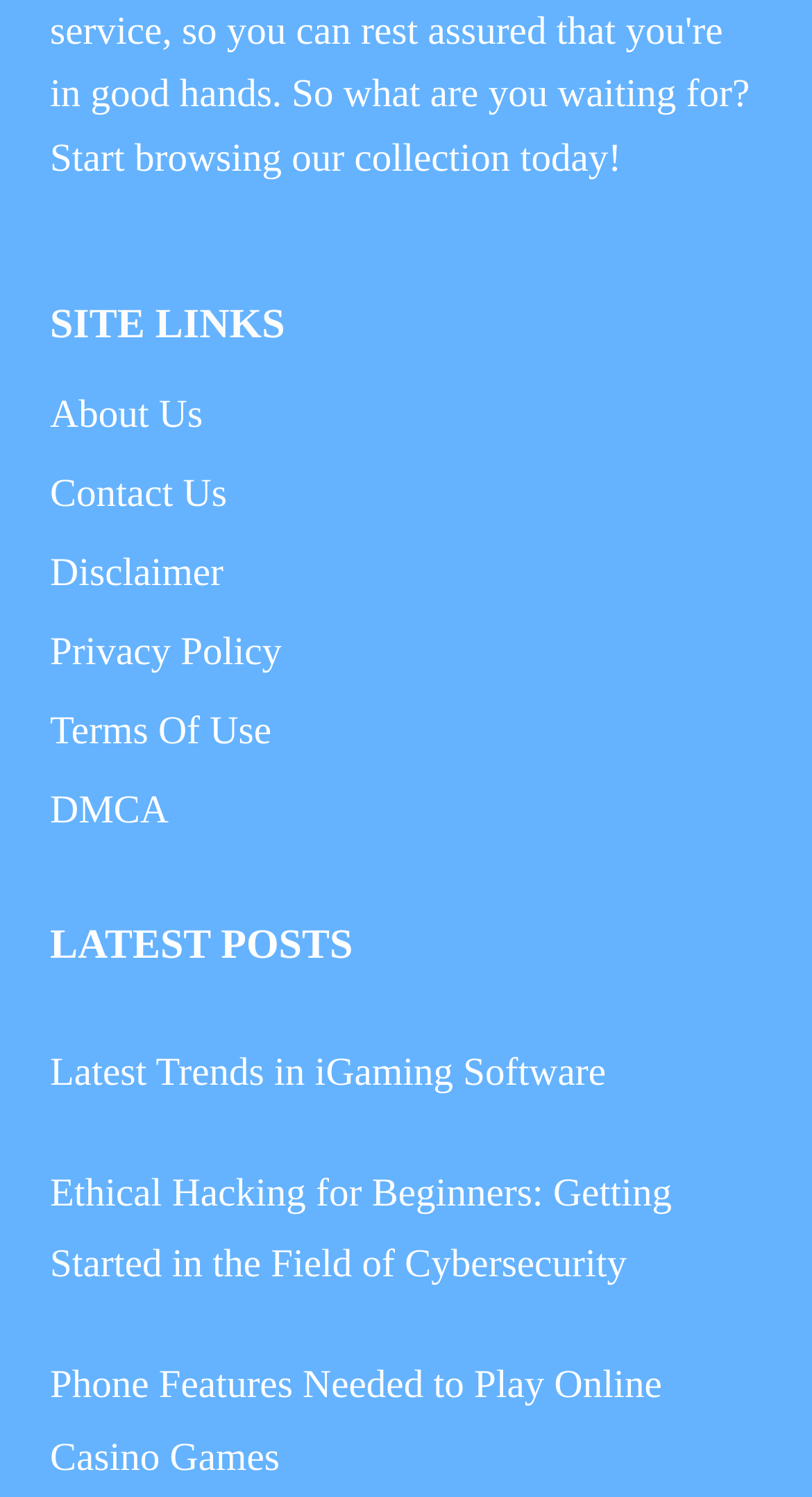Use a single word or phrase to answer this question: 
What is the position of the 'Disclaimer' link?

Third